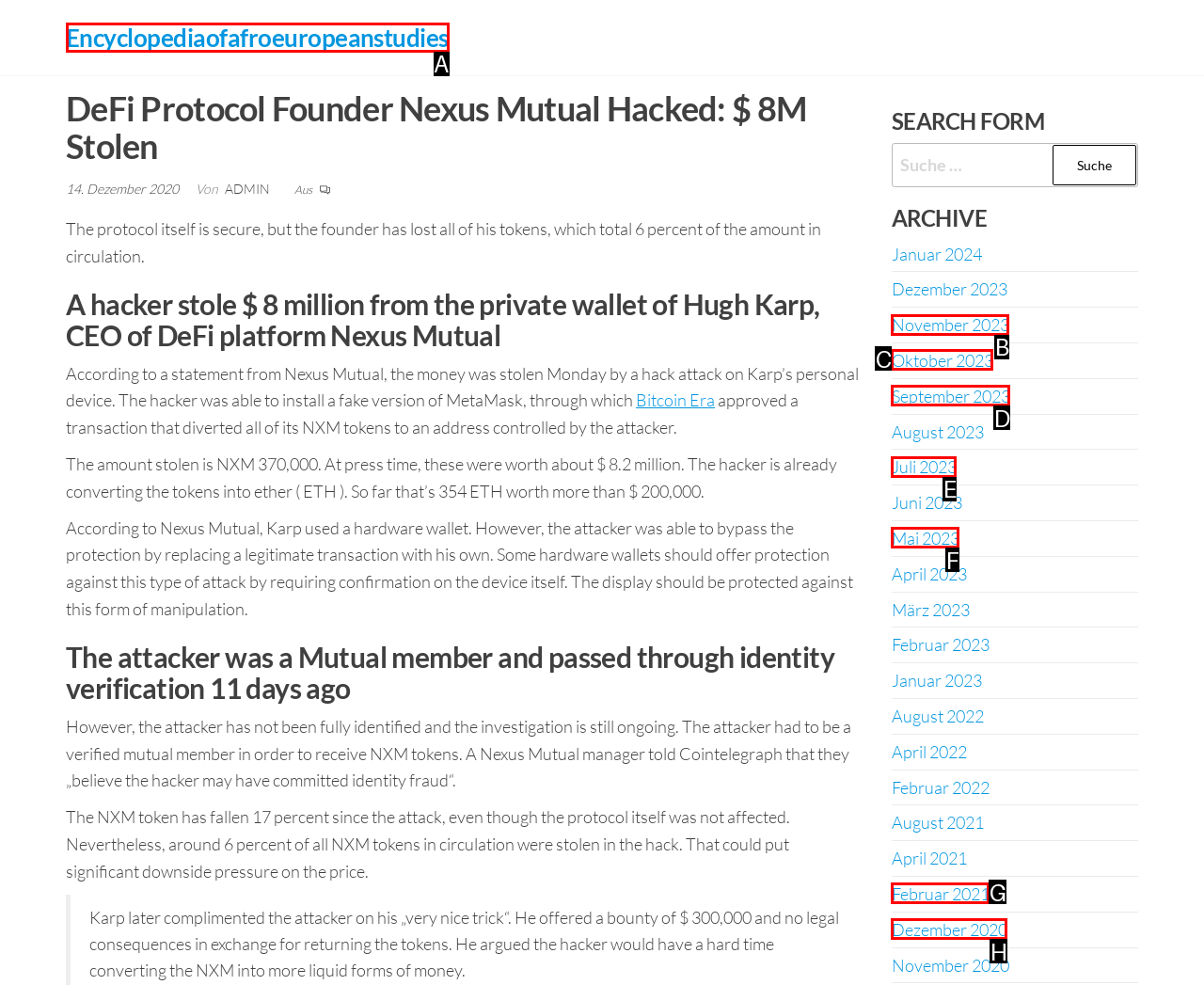Which UI element should be clicked to perform the following task: Visit the Encyclopediaofafroeuropeanstudies homepage? Answer with the corresponding letter from the choices.

A